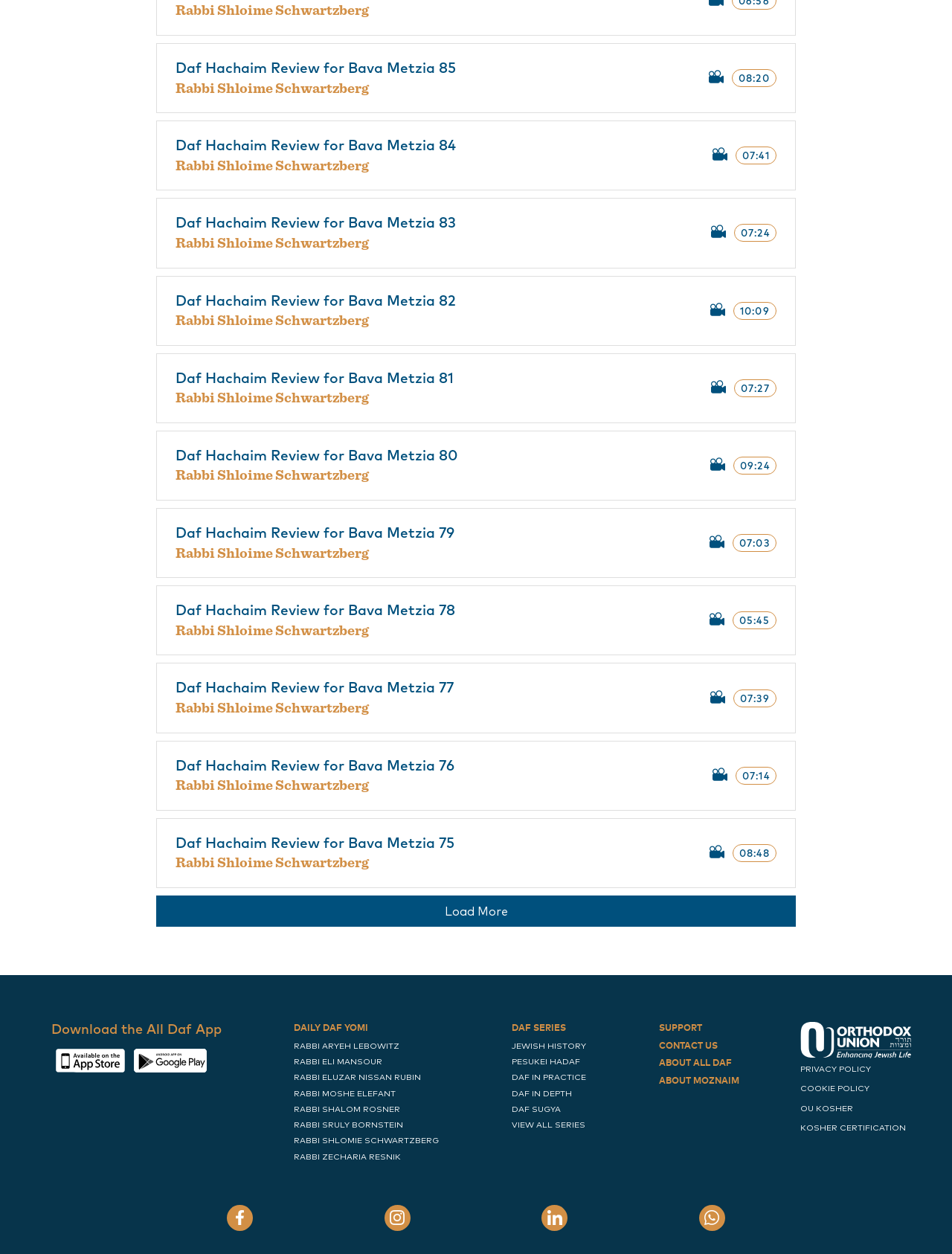Please provide the bounding box coordinates for the element that needs to be clicked to perform the following instruction: "Click on 'VIEW ALL SERIES'". The coordinates should be given as four float numbers between 0 and 1, i.e., [left, top, right, bottom].

[0.537, 0.893, 0.616, 0.902]